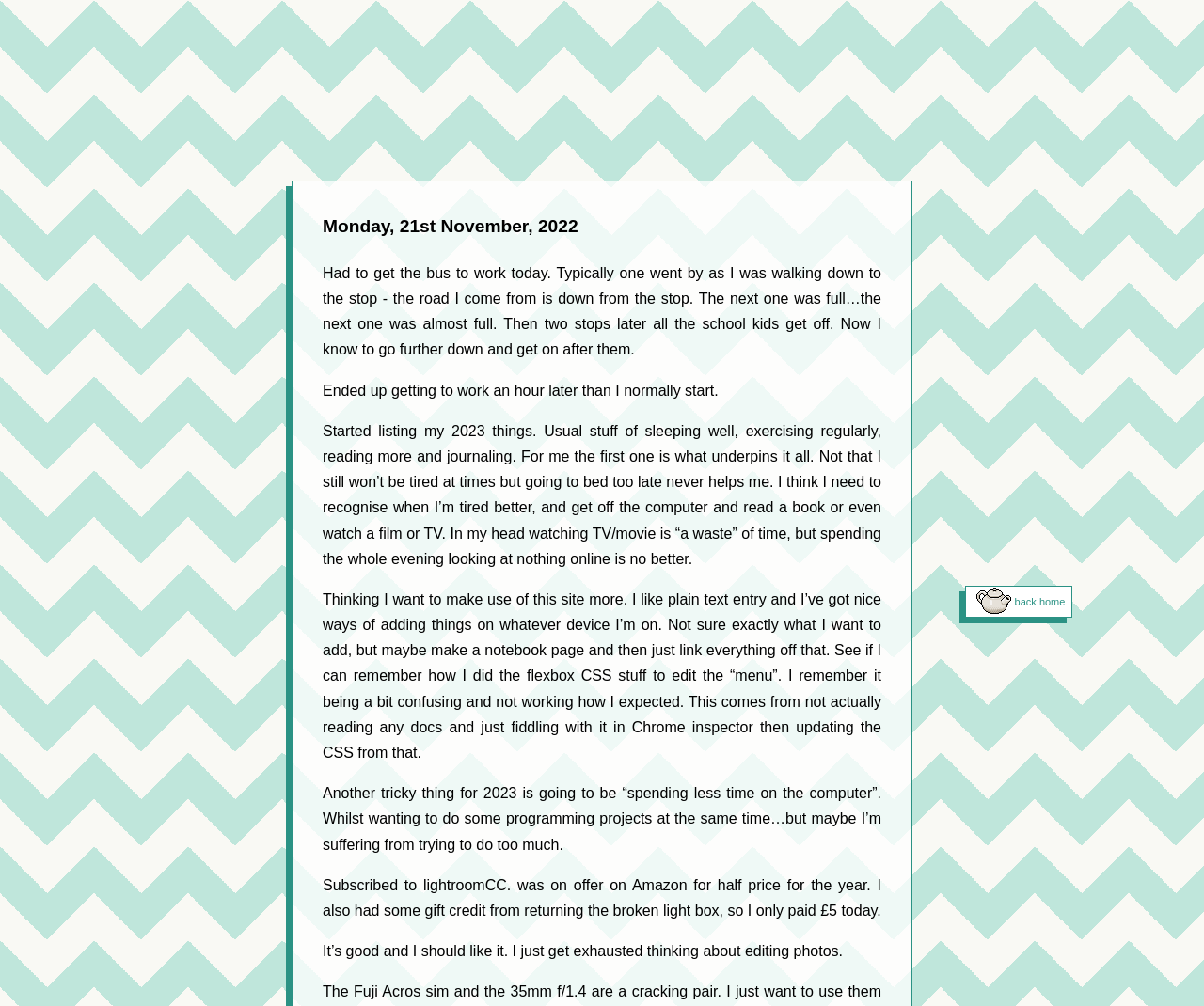Use a single word or phrase to answer the following:
What is the author's opinion on watching TV?

Not a waste of time